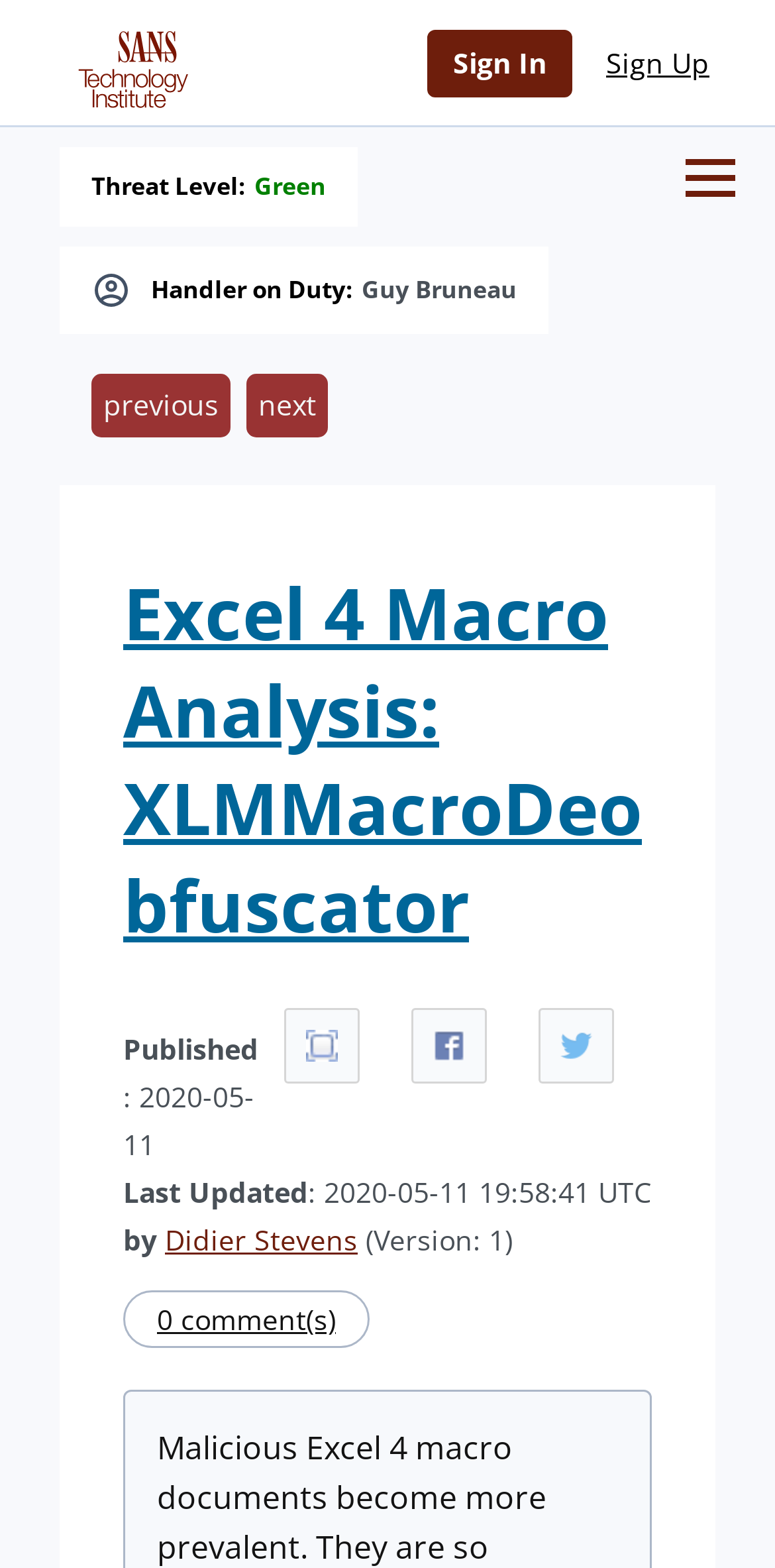Locate the bounding box coordinates of the element I should click to achieve the following instruction: "Click the next link".

[0.318, 0.238, 0.423, 0.279]